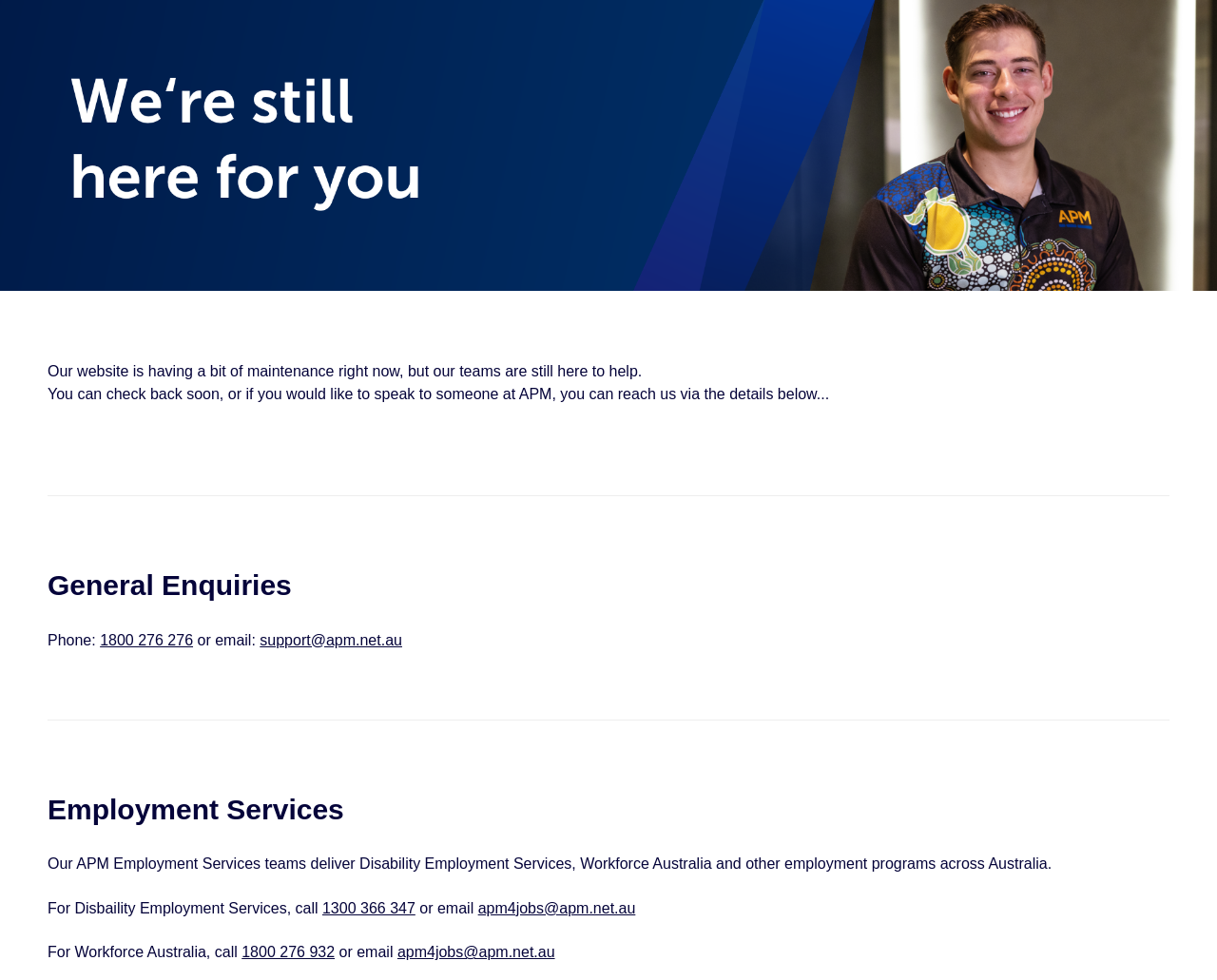What is the email address for employment services?
We need a detailed and meticulous answer to the question.

I found the email address by looking at the section with the title 'Employment Services' and finding the link with the email address.